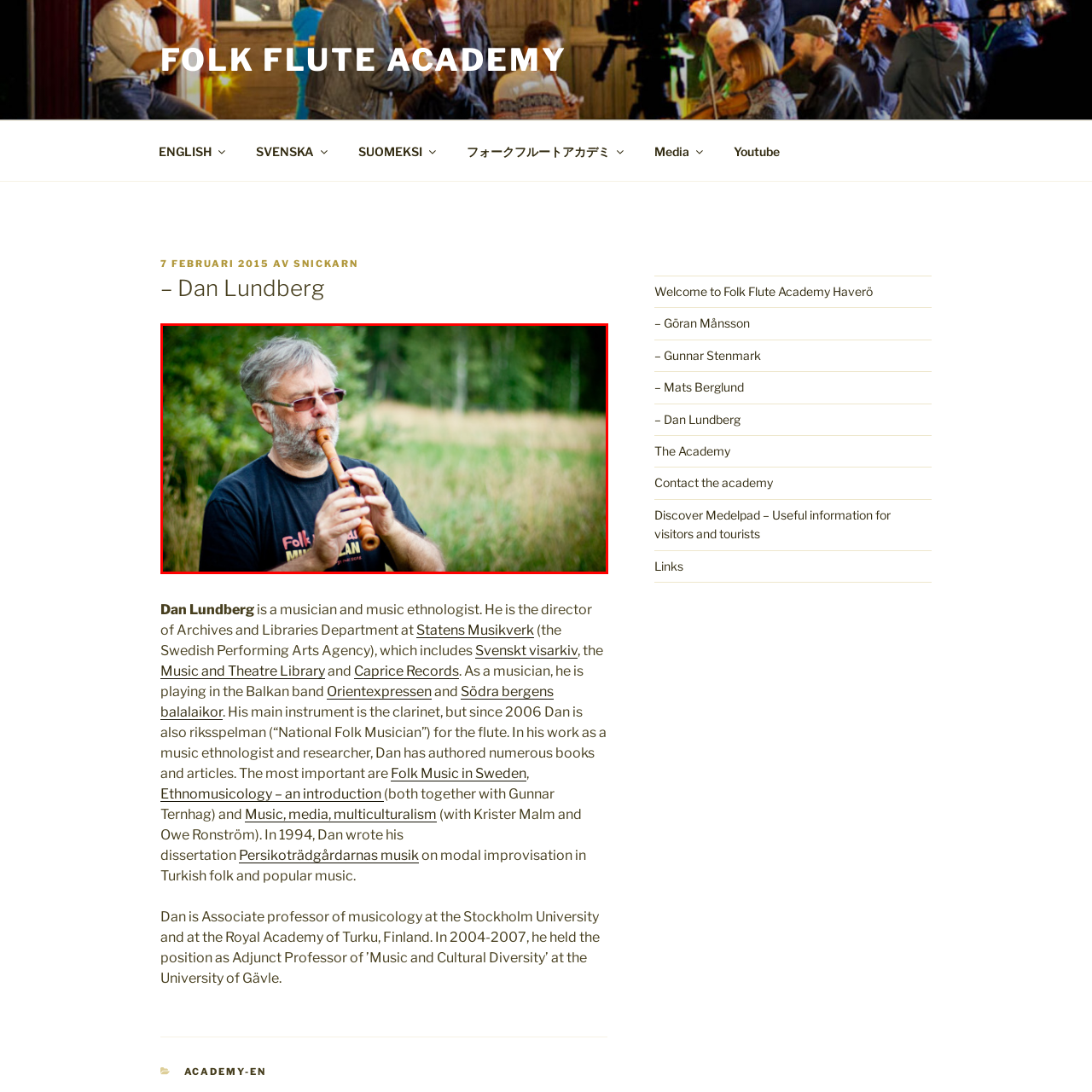Provide an elaborate description of the visual elements present in the image enclosed by the red boundary.

The image features a musician passionately playing a flute amidst a serene natural backdrop. He is dressed in a casual black T-shirt that prominently displays the words "Folk Flute Academy," indicating his involvement in folk music and education. His gray hair, neatly kept, complements his thoughtful expression as he focuses on the music produced by his wooden instrument. Surrounding him is a lush, green field, which enhances the tranquil atmosphere, suggesting a deep connection between his music and the beauty of nature. This scene encapsulates the essence of folk music, showcasing the artistry and dedication of a musician devoted to the genre.